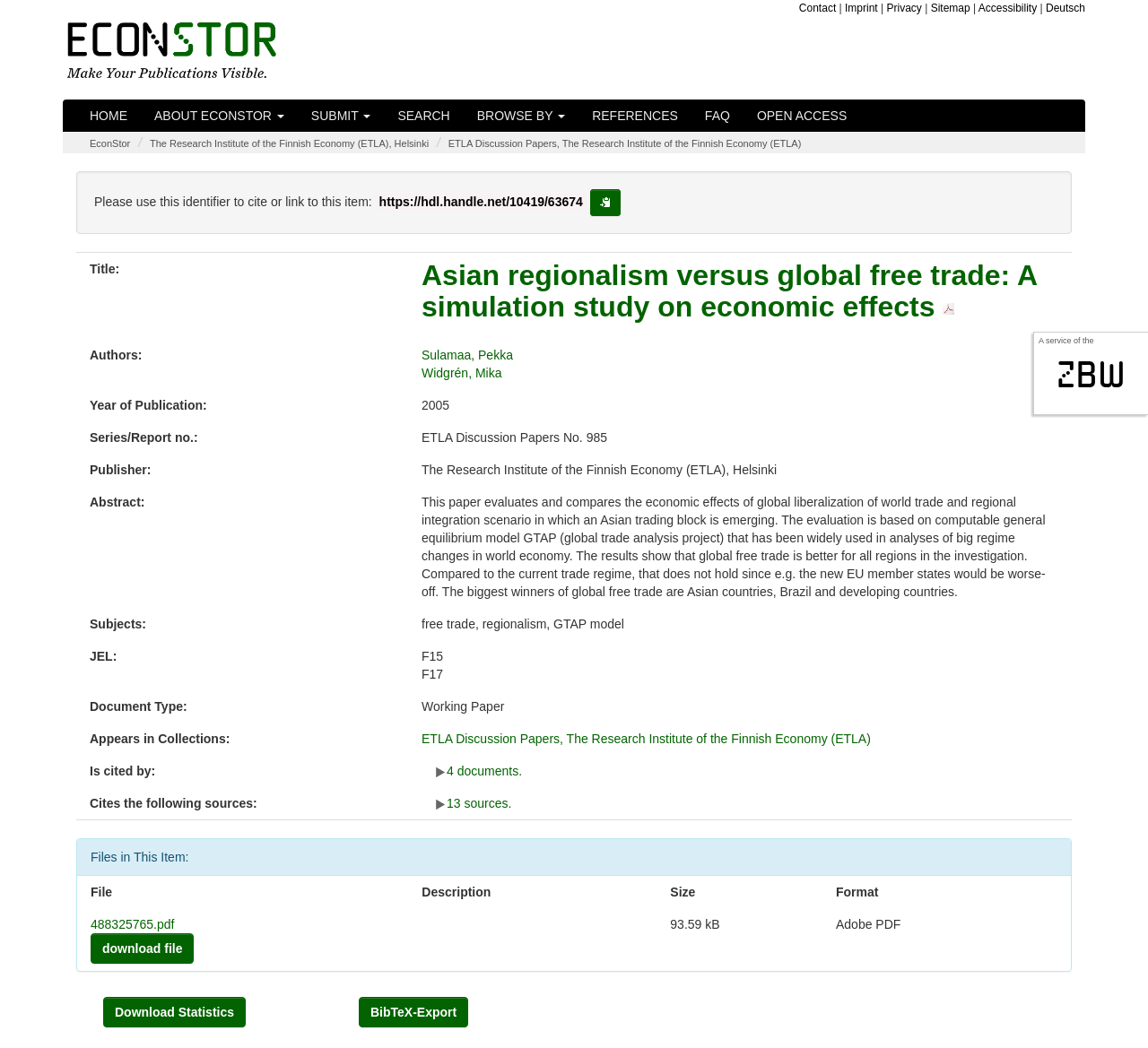How many documents cite this paper?
Answer the question with a thorough and detailed explanation.

The information about the number of documents that cite this paper can be found in the section 'Is cited by:' where it says '4 documents'.